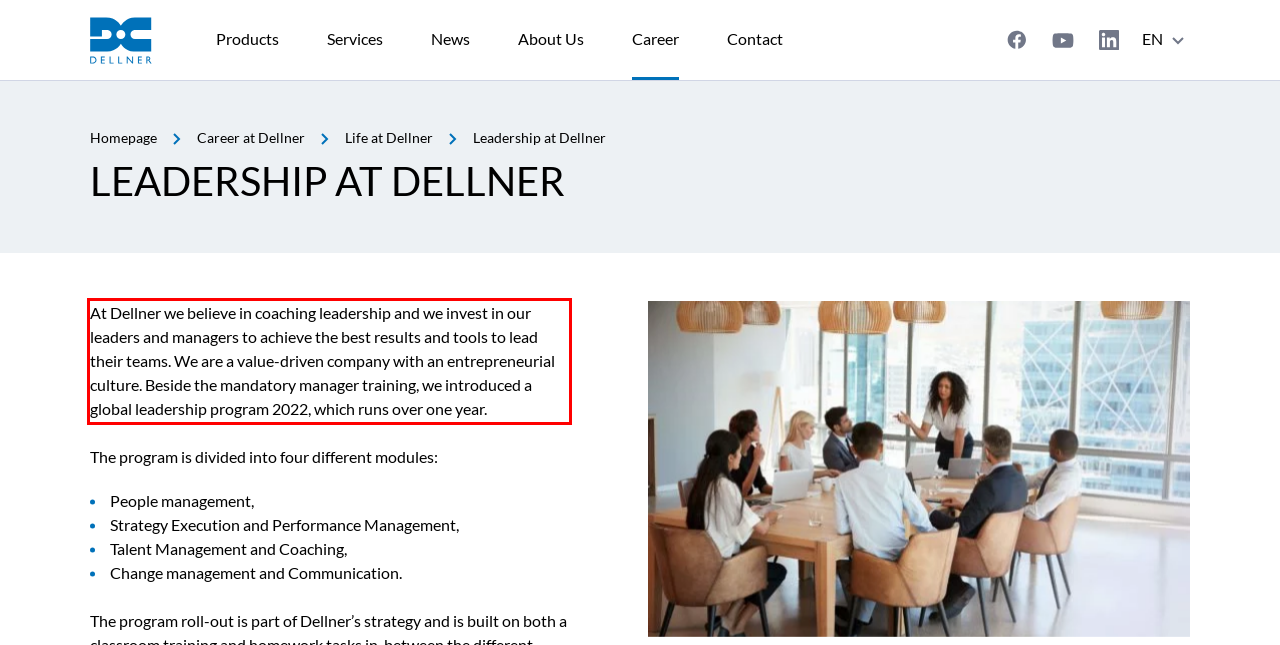Inspect the webpage screenshot that has a red bounding box and use OCR technology to read and display the text inside the red bounding box.

At Dellner we believe in coaching leadership and we invest in our leaders and managers to achieve the best results and tools to lead their teams. We are a value-driven company with an entrepreneurial culture. Beside the mandatory manager training, we introduced a global leadership program 2022, which runs over one year.